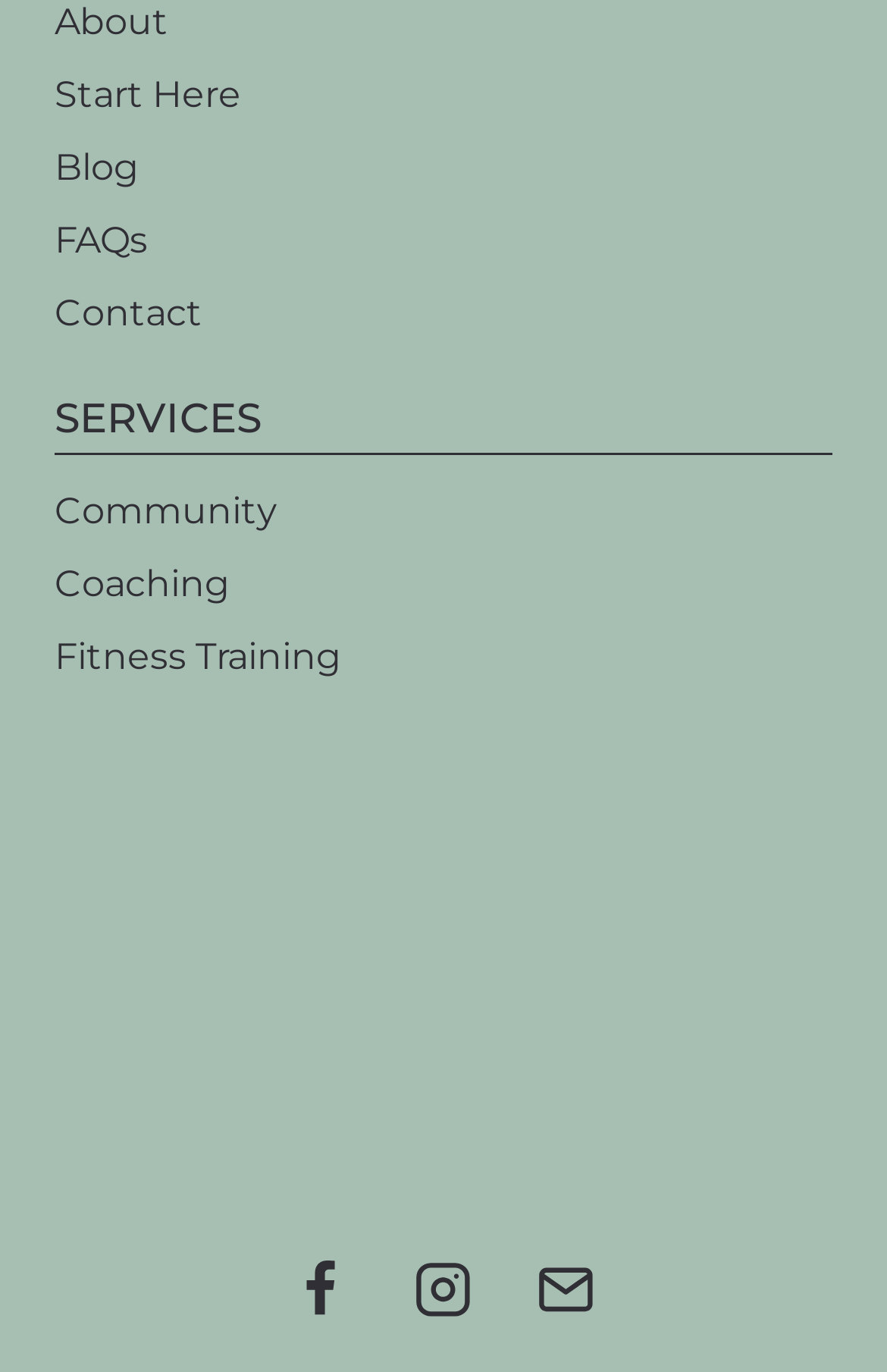How many social media platforms are linked?
Kindly give a detailed and elaborate answer to the question.

There are three social media links provided at the bottom of the webpage, which are Facebook, Instagram, and Email. Although Email is not typically considered a social media platform, it is included in the count since it is presented alongside the other two.